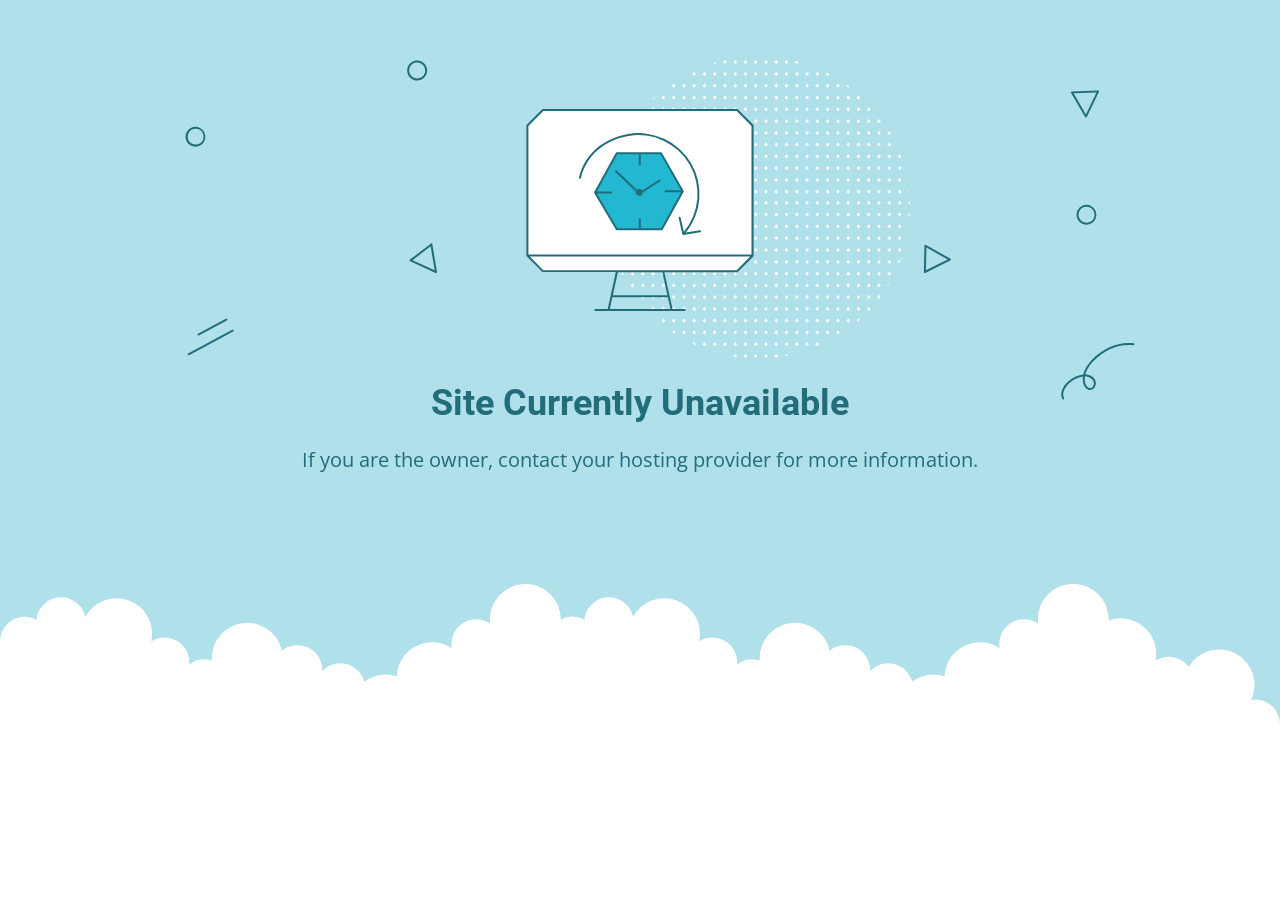Extract the top-level heading from the webpage and provide its text.

Site Currently Unavailable